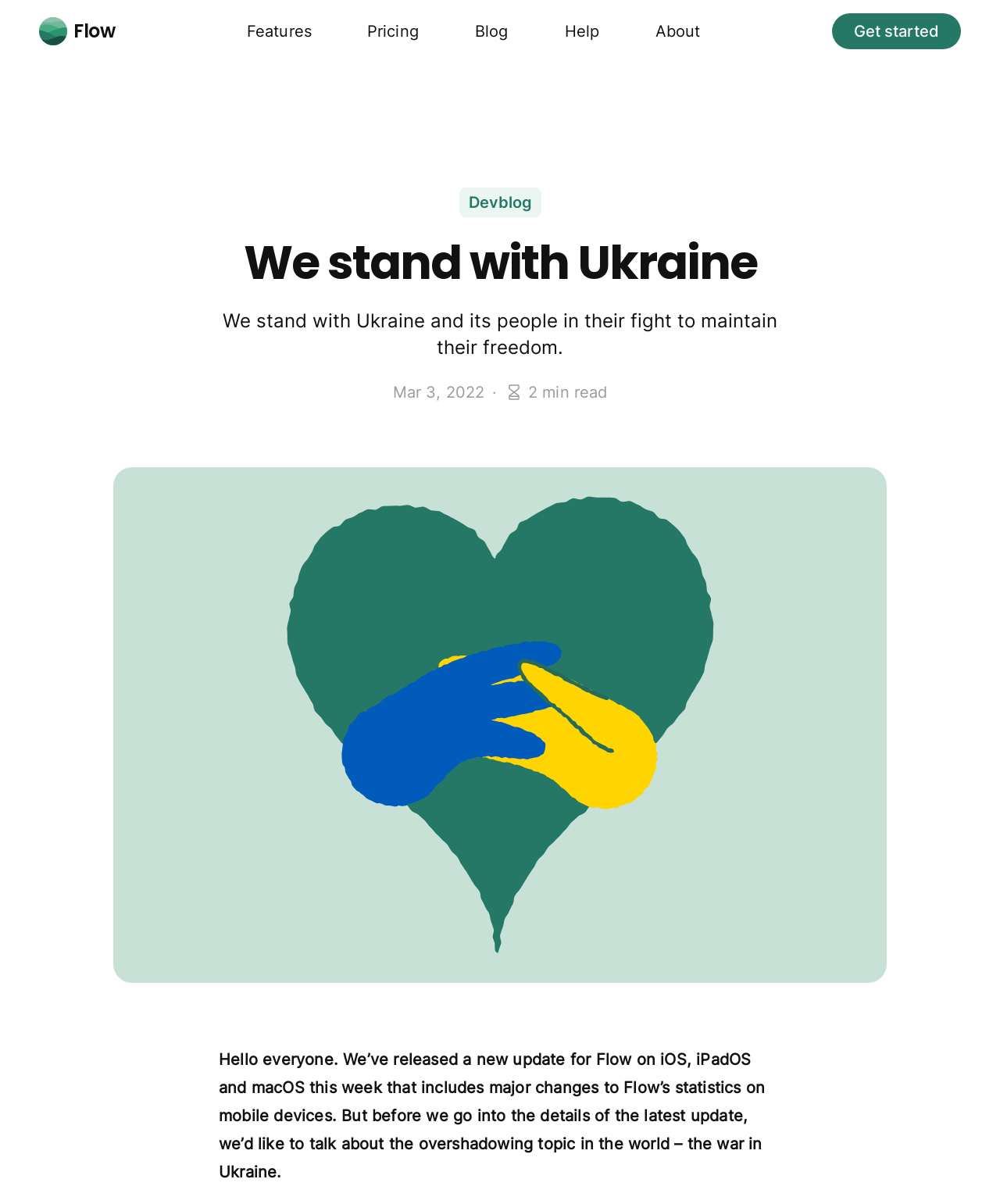What is the estimated reading time of the blog post? Observe the screenshot and provide a one-word or short phrase answer.

2 min